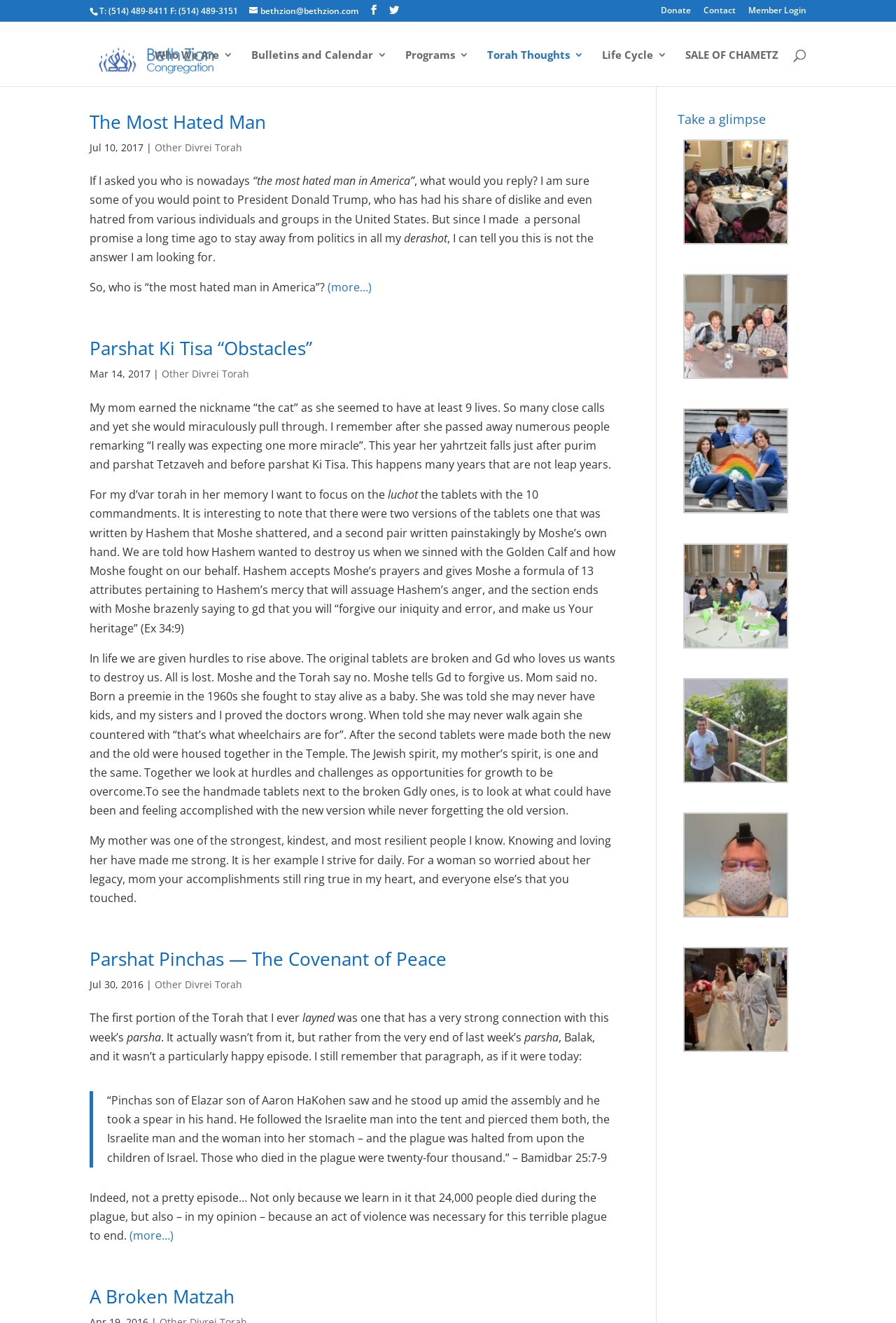Refer to the image and offer a detailed explanation in response to the question: What is the phone number of Beth Zion Congregation?

The phone number can be found at the top of the webpage, in the static text element that says 'T: (514) 489-8411 F: (514) 489-3151'.